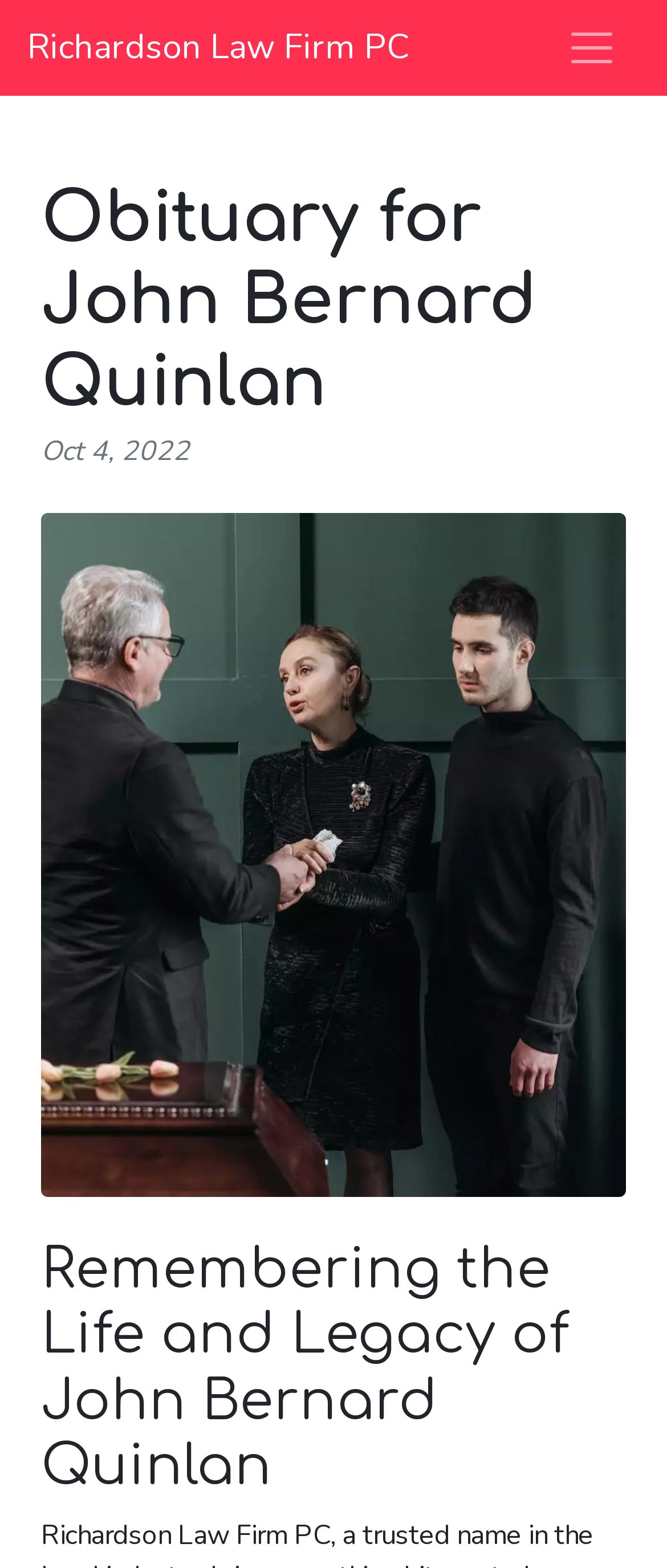Find the bounding box of the UI element described as: "Richardson Law Firm PC". The bounding box coordinates should be given as four float values between 0 and 1, i.e., [left, top, right, bottom].

[0.041, 0.009, 0.613, 0.052]